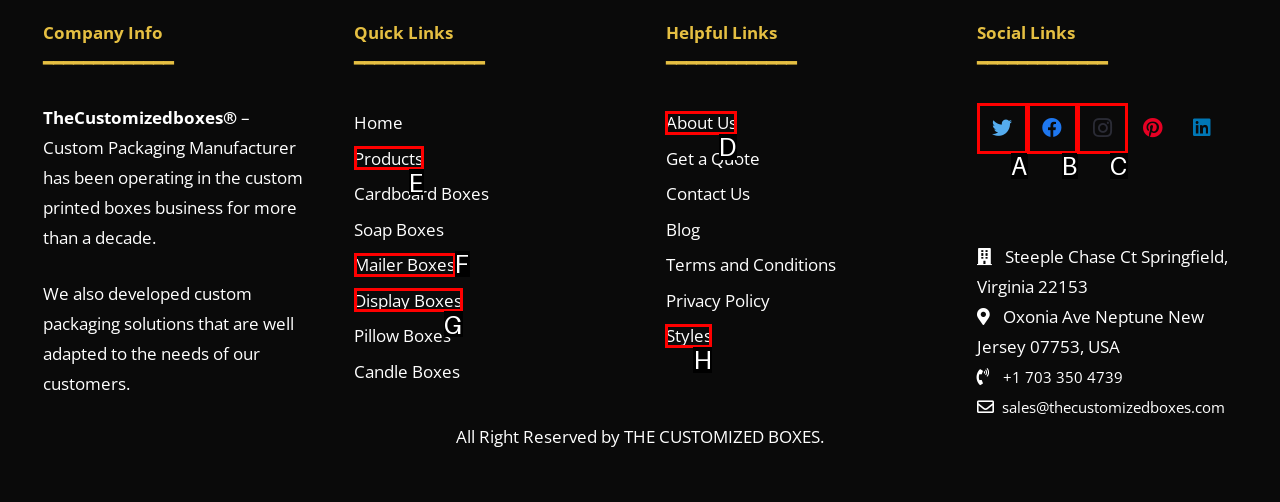Identify the correct UI element to click on to achieve the task: Open the 'Twice Song Detail' page. Provide the letter of the appropriate element directly from the available choices.

None